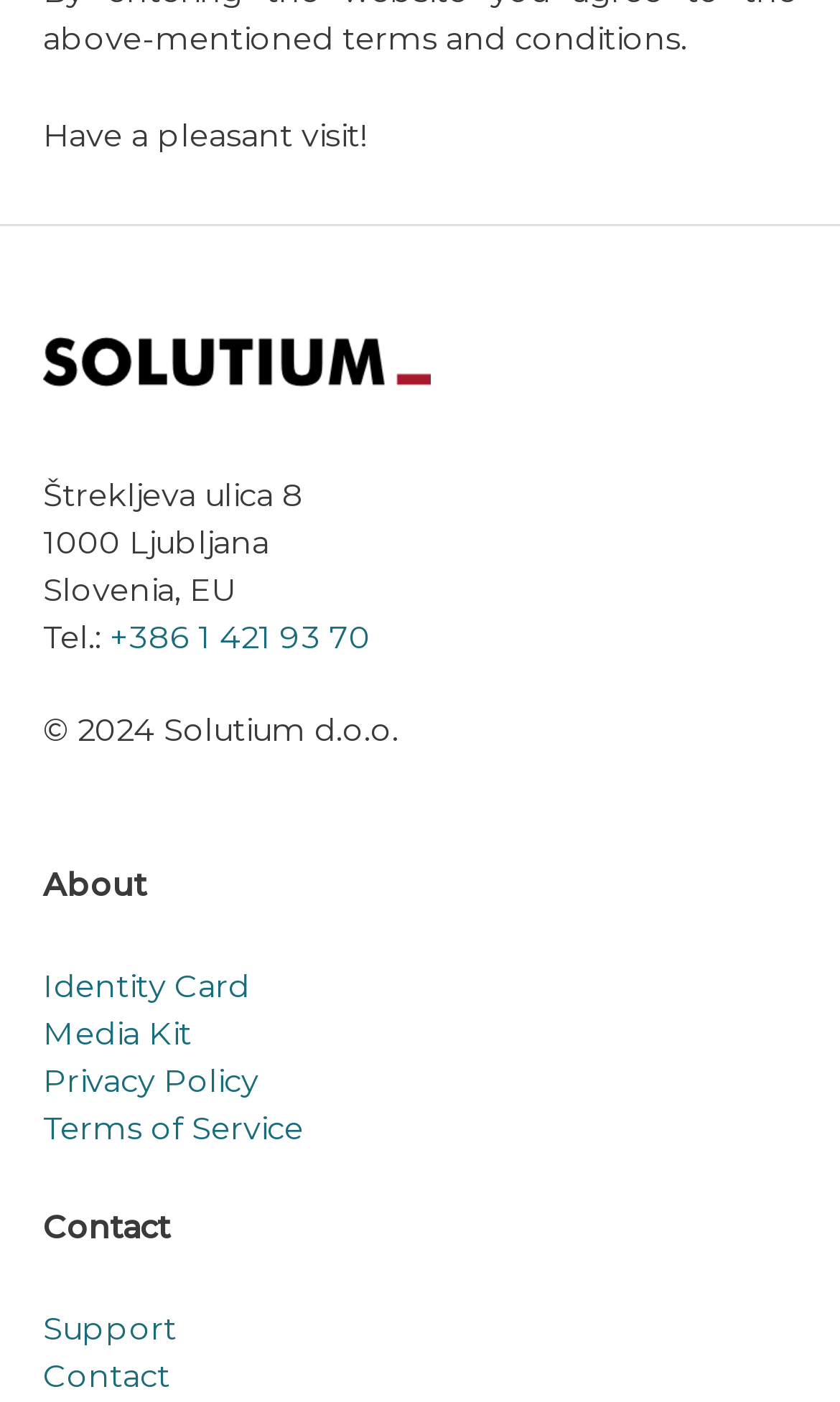What is the company name?
Please provide a comprehensive and detailed answer to the question.

The company name can be found in the image element at the top of the page, which has the text 'Solutium'.